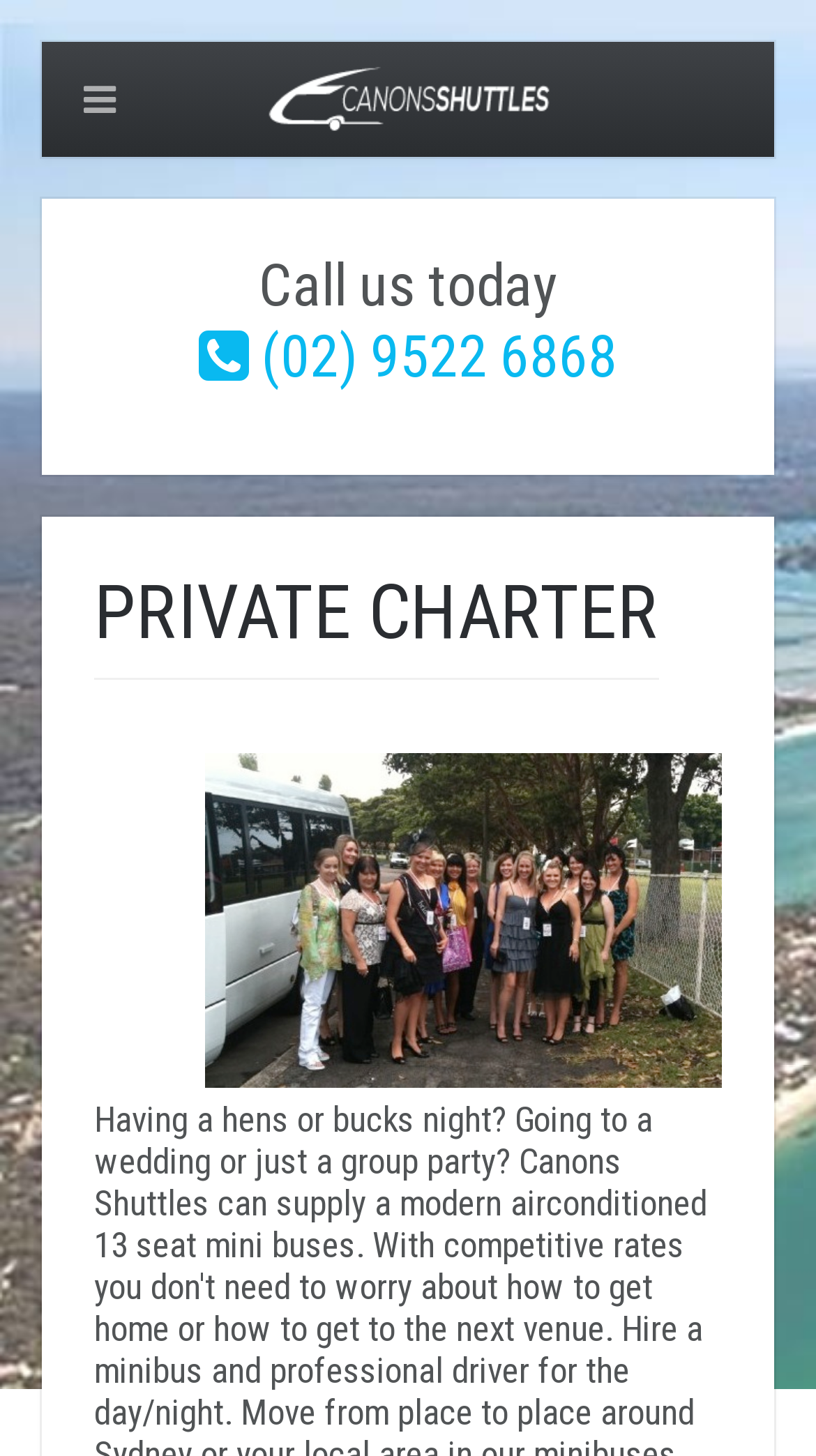Please provide a brief answer to the question using only one word or phrase: 
What is the phone number to call?

(02) 9522 6868